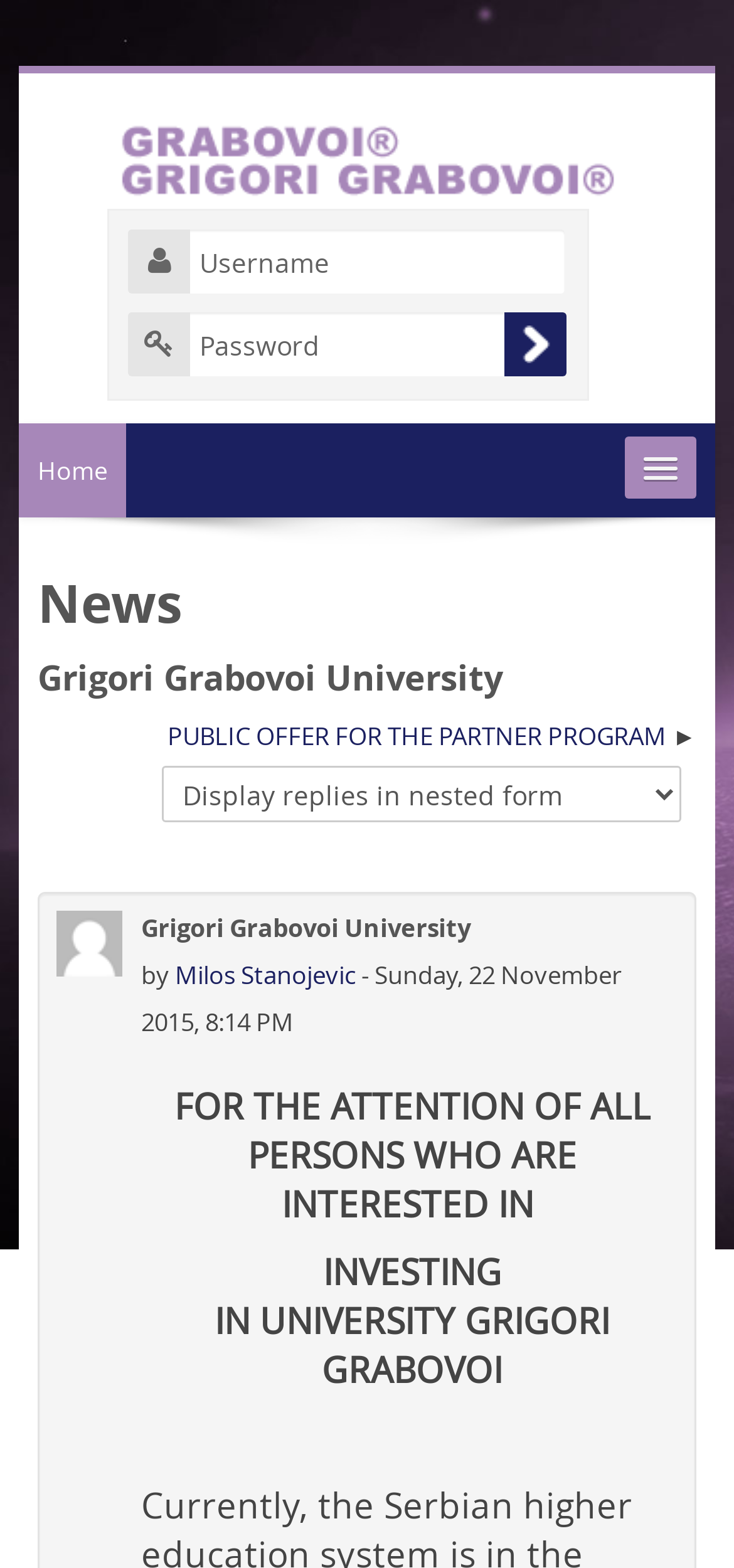Elaborate on the webpage's design and content in a detailed caption.

The webpage is the home page of Grigori Grabovoi University. At the top left corner, there is a logo image with a link. Below the logo, there are two text boxes, one for username and one for password, with corresponding labels. To the right of the text boxes, there is a button.

On the top left side, there is a navigation menu with links to various pages, including Home, Library, Webinars, Lecturers, Schedules, Documents, Results, and PRK-1U. The menu is followed by a link to switch the language to English.

In the middle of the page, there is a search box with a label "Search courses" and a button to the right. Below the search box, there are two headings, one for "News" and one for "Grigori Grabovoi University".

The main content of the page is a news article or announcement. The article has a title "Next discussion: PUBLIC OFFER FOR THE PARTNER PROGRAM" and is followed by a brief description. Below the description, there is a combobox to select the display mode.

The article is accompanied by an image of Milos Stanojevic, with a link to his profile. The image is followed by two headings, one with the university's name and another with the author's name and the date of publication. The article's content is divided into several paragraphs, with headings and text describing the university and its programs.

At the bottom of the page, there is a section with a heading "FOR THE ATTENTION OF ALL PERSONS WHO ARE INTERESTED IN" followed by a brief description of the university's programs.